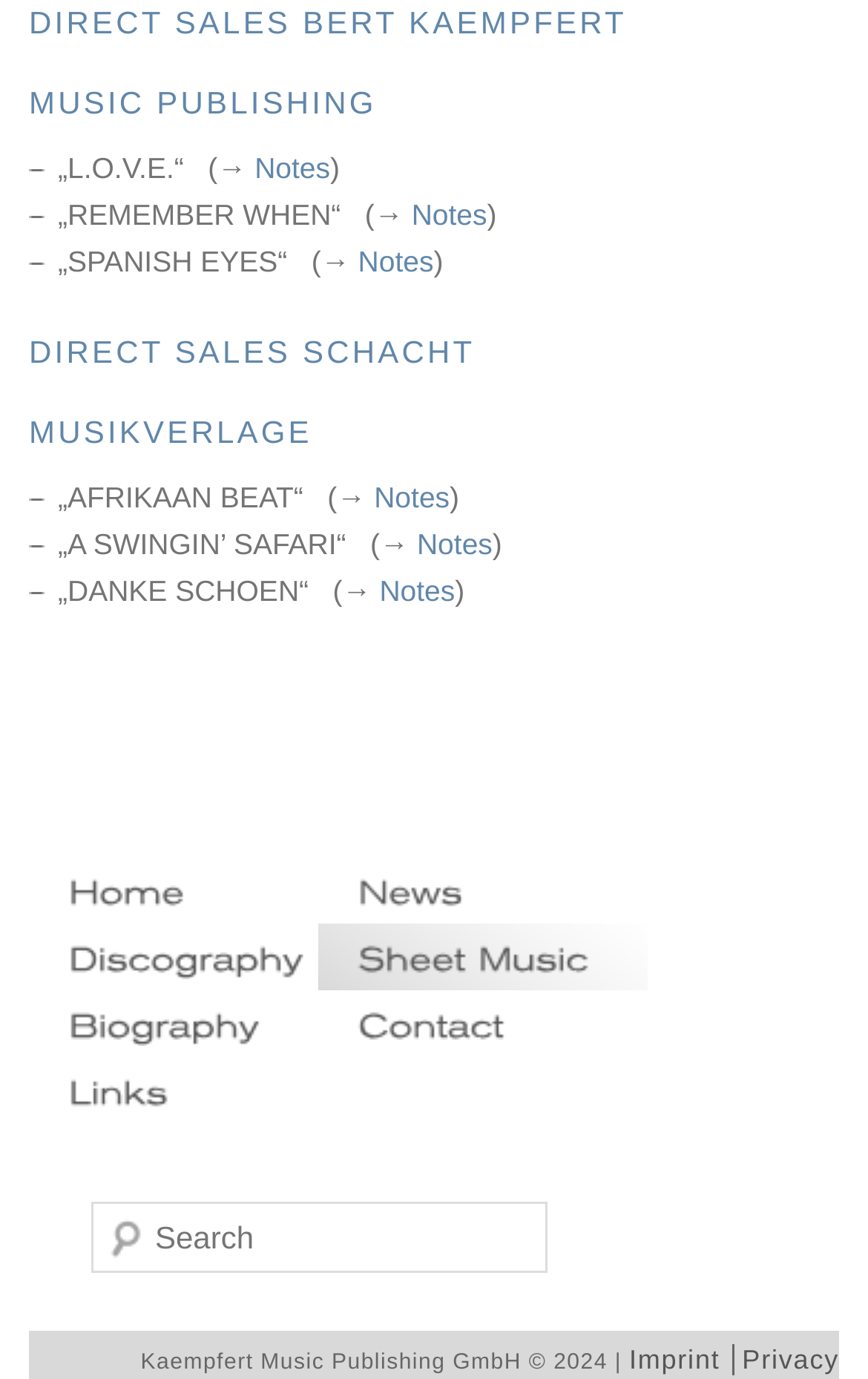Given the content of the image, can you provide a detailed answer to the question?
How many main menu items are there?

I counted the number of links under the 'Main menu' heading, which are 'Home', 'News', 'Discography', 'Sheet Music', 'Biography', and 'Contact'. There are 6 main menu items in total.